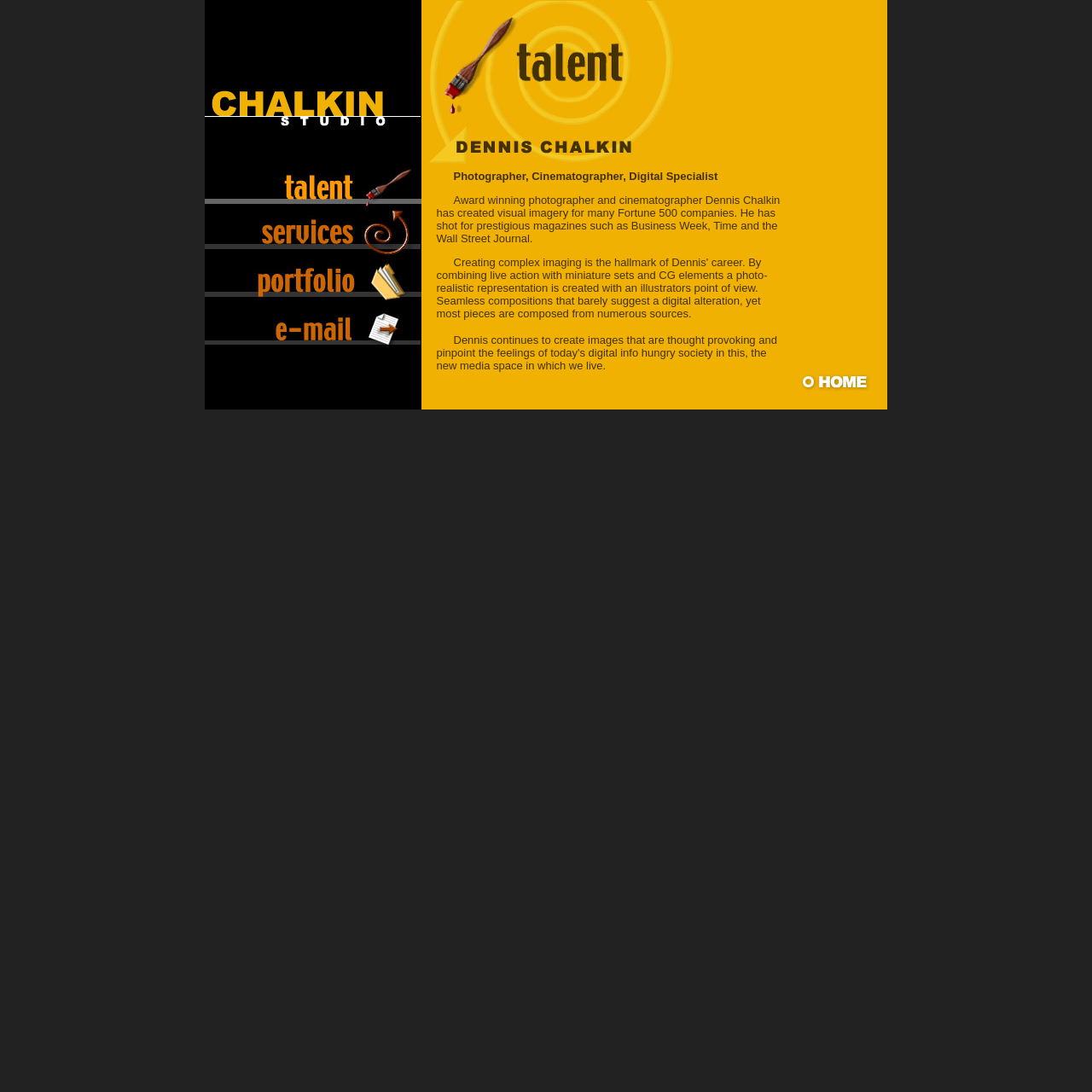Provide a thorough and detailed response to the question by examining the image: 
What is the theme of Dennis Chalkin's work?

By reading the text in the LayoutTableCell element with bounding box coordinates [0.386, 0.153, 0.729, 0.375], we can infer that Dennis Chalkin's work involves creating visual imagery for many Fortune 500 companies.